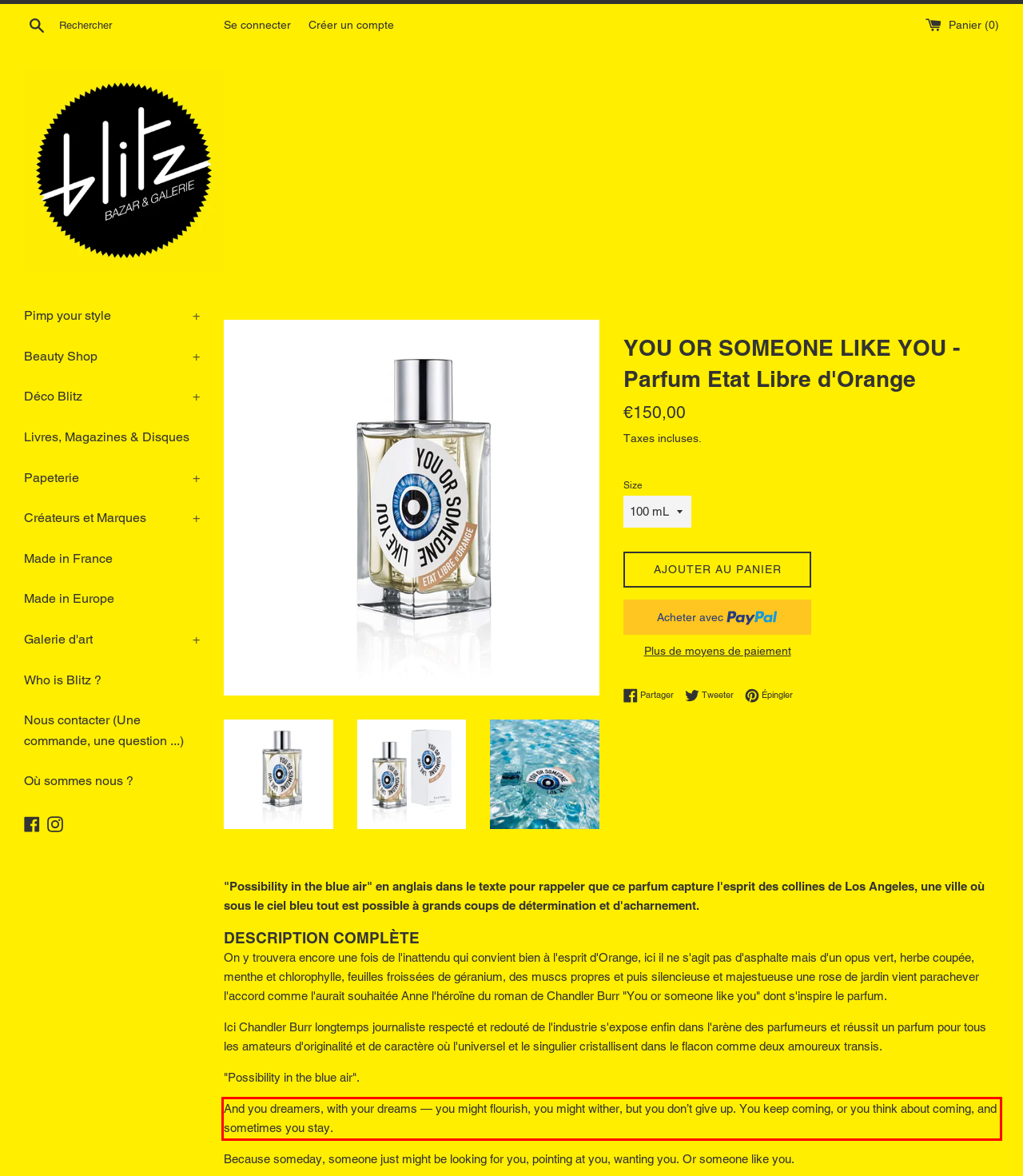You have a webpage screenshot with a red rectangle surrounding a UI element. Extract the text content from within this red bounding box.

And you dreamers, with your dreams — you might flourish, you might wither, but you don’t give up. You keep coming, or you think about coming, and sometimes you stay.